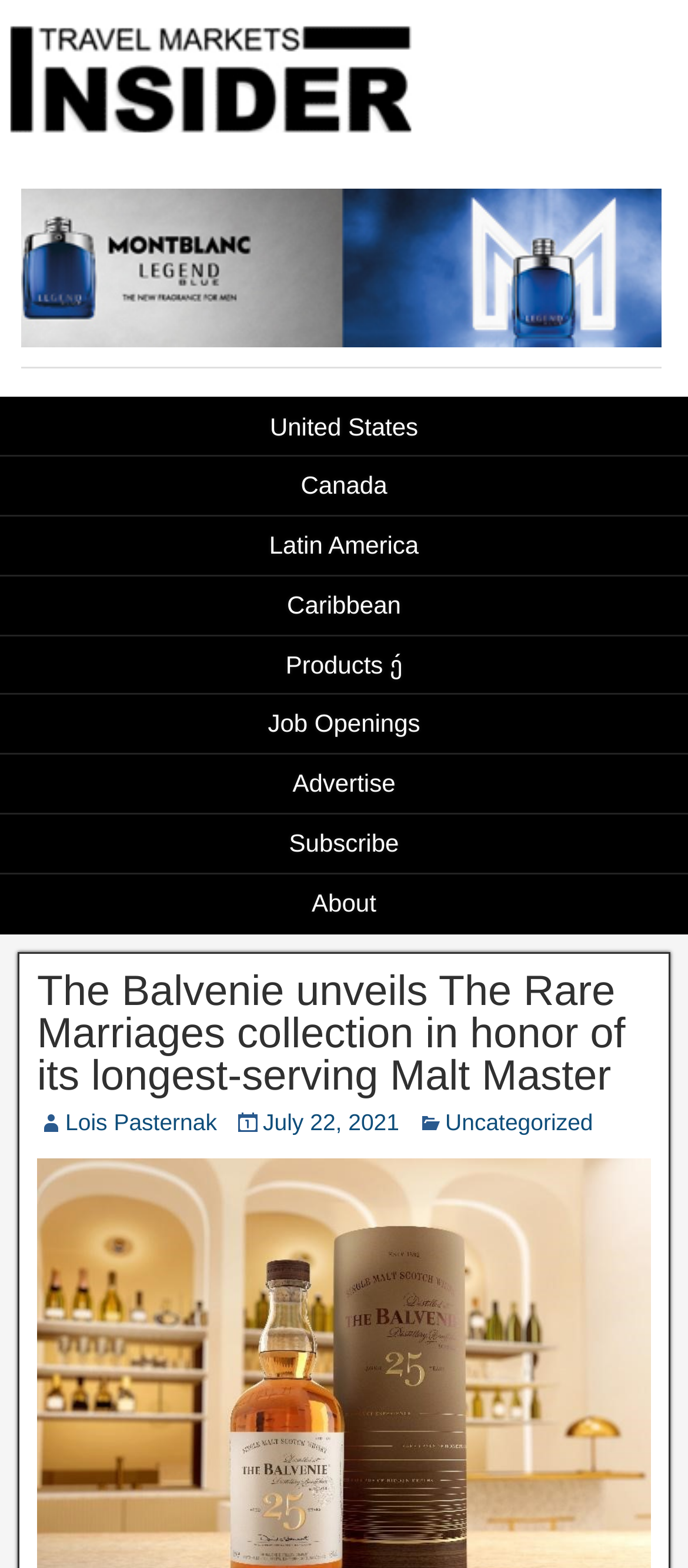Please determine the bounding box coordinates of the element's region to click for the following instruction: "Read the article by Lois Pasternak".

[0.095, 0.707, 0.315, 0.724]